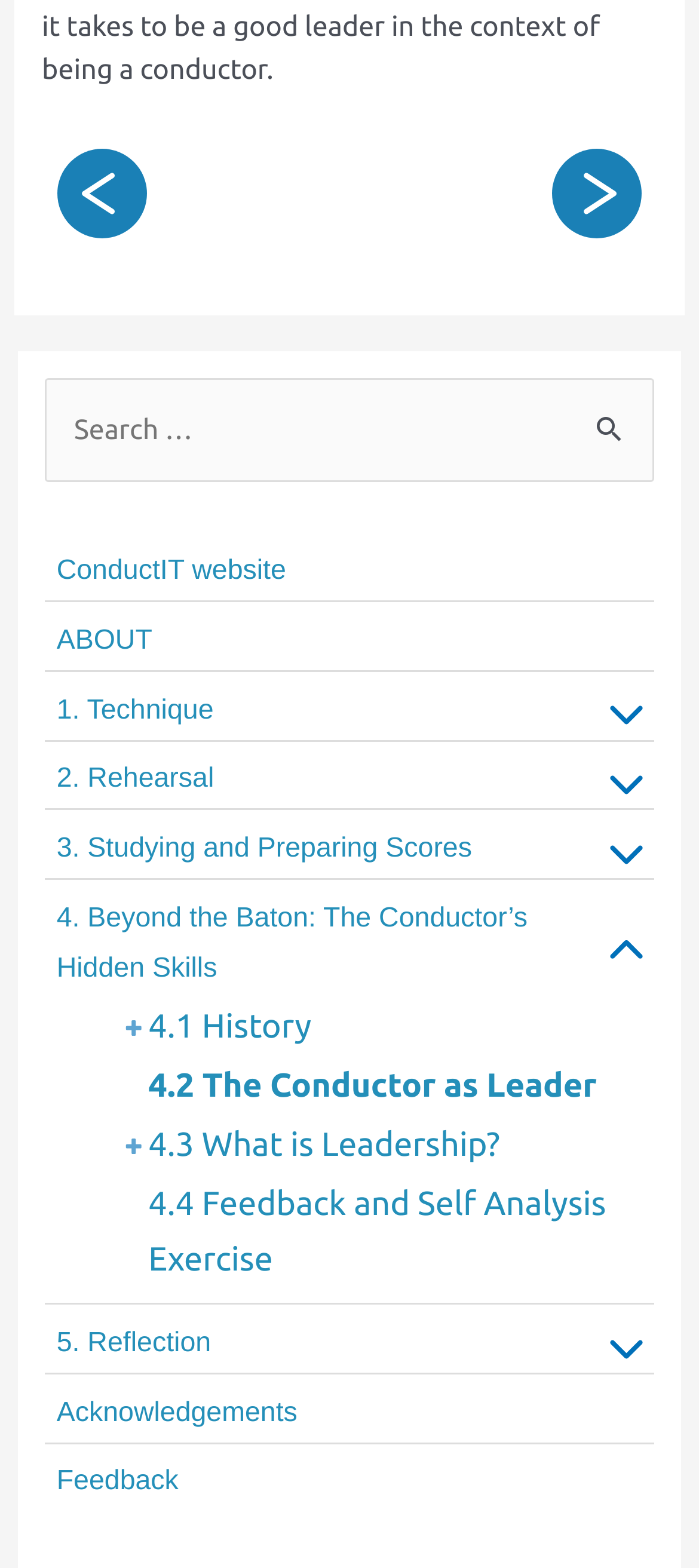Determine the bounding box coordinates for the UI element described. Format the coordinates as (top-left x, top-left y, bottom-right x, bottom-right y) and ensure all values are between 0 and 1. Element description: Acknowledgements

[0.081, 0.891, 0.426, 0.91]